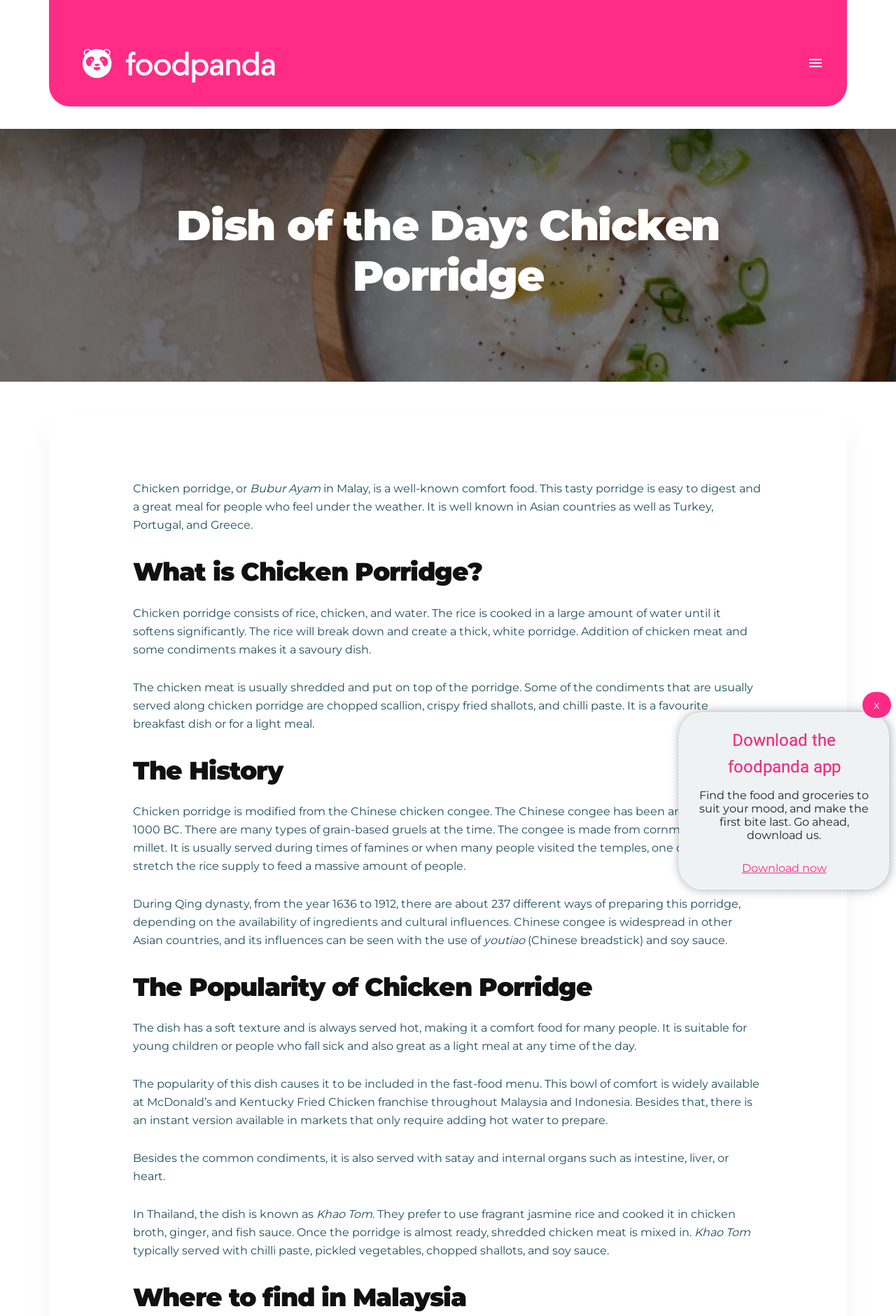Articulate a detailed summary of the webpage's content and design.

This webpage is about "Dish of the Day: Chicken Porridge" and provides interesting background stories about this common dish. At the top left corner, there is a link to "Skip to content" and another link to "Skip to footer". On the top right corner, there is a button with a menu icon. Below the menu button, there is a link to "foodpanda MY Magazine" with an accompanying image.

The main content of the webpage is divided into sections, each with a heading. The first section is "Dish of the Day: Chicken Porridge" and provides an introduction to the dish, describing it as a well-known comfort food in Asian countries, Turkey, Portugal, and Greece. 

Below the introduction, there are four sections: "What is Chicken Porridge?", "The History", "The Popularity of Chicken Porridge", and "Where to find in Malaysia". Each section provides detailed information about the dish, including its ingredients, preparation methods, and cultural influences.

In the "What is Chicken Porridge?" section, there is a description of the dish's ingredients and preparation methods. In the "The History" section, there is a brief history of the dish, tracing its origins back to Chinese chicken congee. The "The Popularity of Chicken Porridge" section explains why the dish is popular and how it is widely available in fast-food chains and markets. The "Where to find in Malaysia" section provides information on where to find the dish in Malaysia.

At the bottom of the webpage, there is a call-to-action to download the foodpanda app, with a button that says "Download now". There is also a button to close the call-to-action popup.